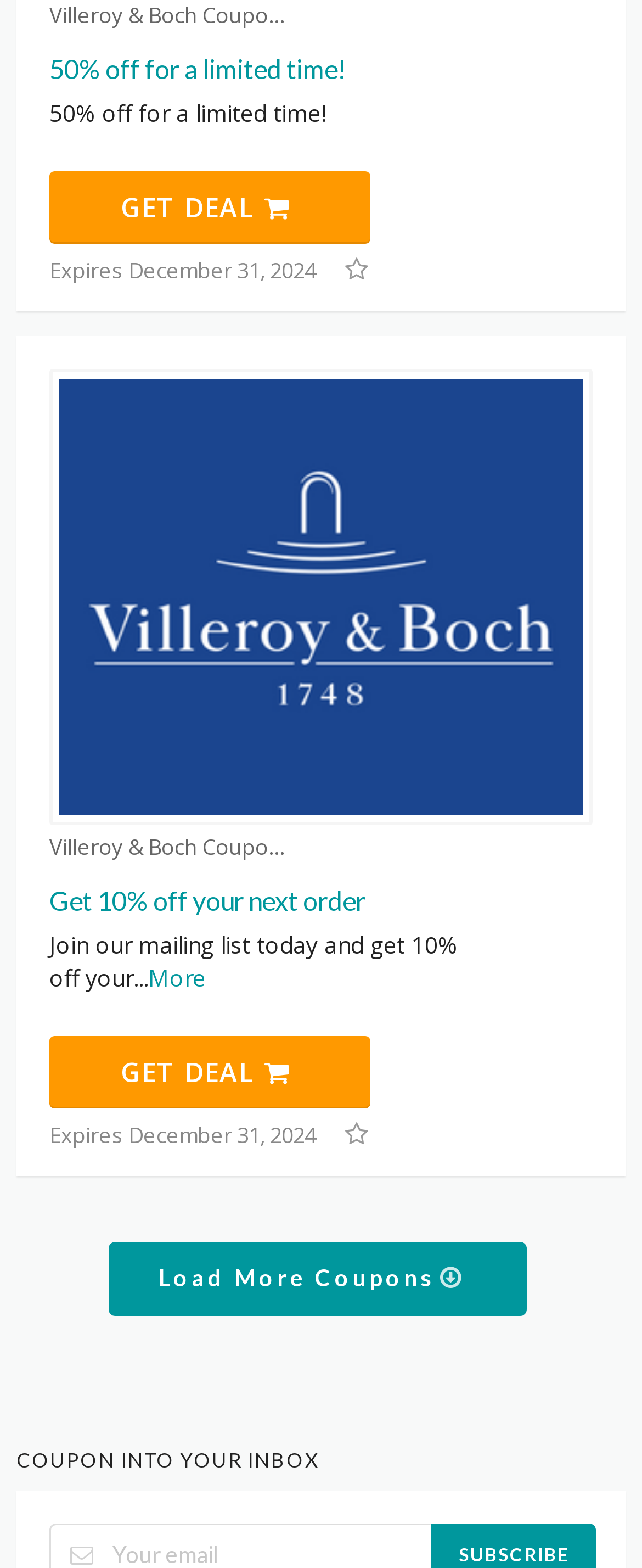Determine the bounding box coordinates for the region that must be clicked to execute the following instruction: "Get 10% off your next order".

[0.077, 0.565, 0.569, 0.585]